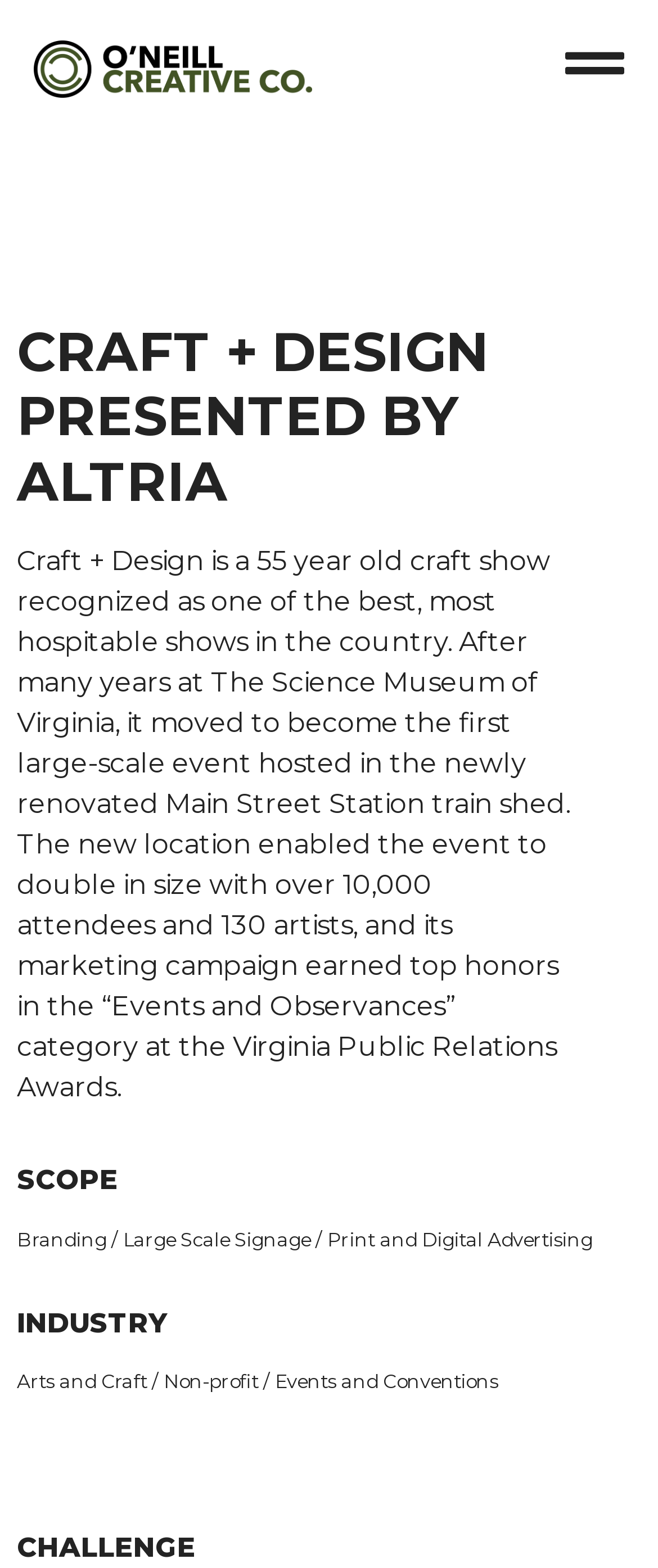Please give a concise answer to this question using a single word or phrase: 
What is the name of the craft show?

Craft + Design